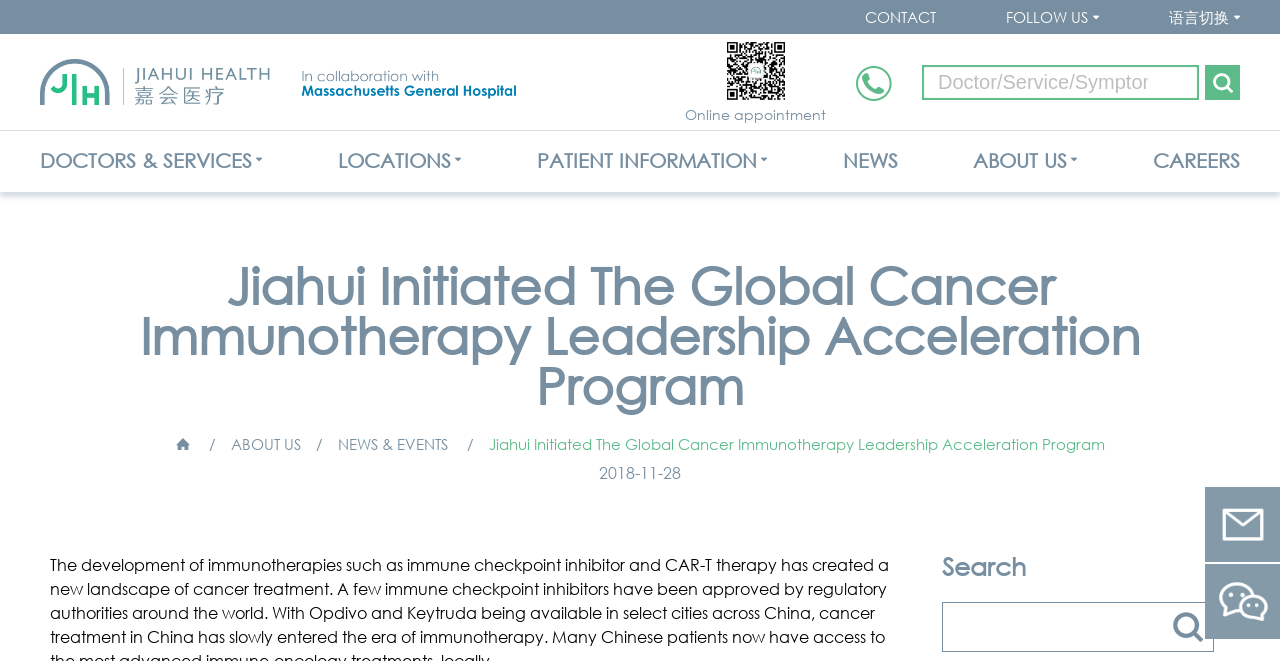Respond to the question below with a single word or phrase: What is the title of the news article?

Jiahui Initiated The Global Cancer Immunotherapy Leadership Acceleration Program